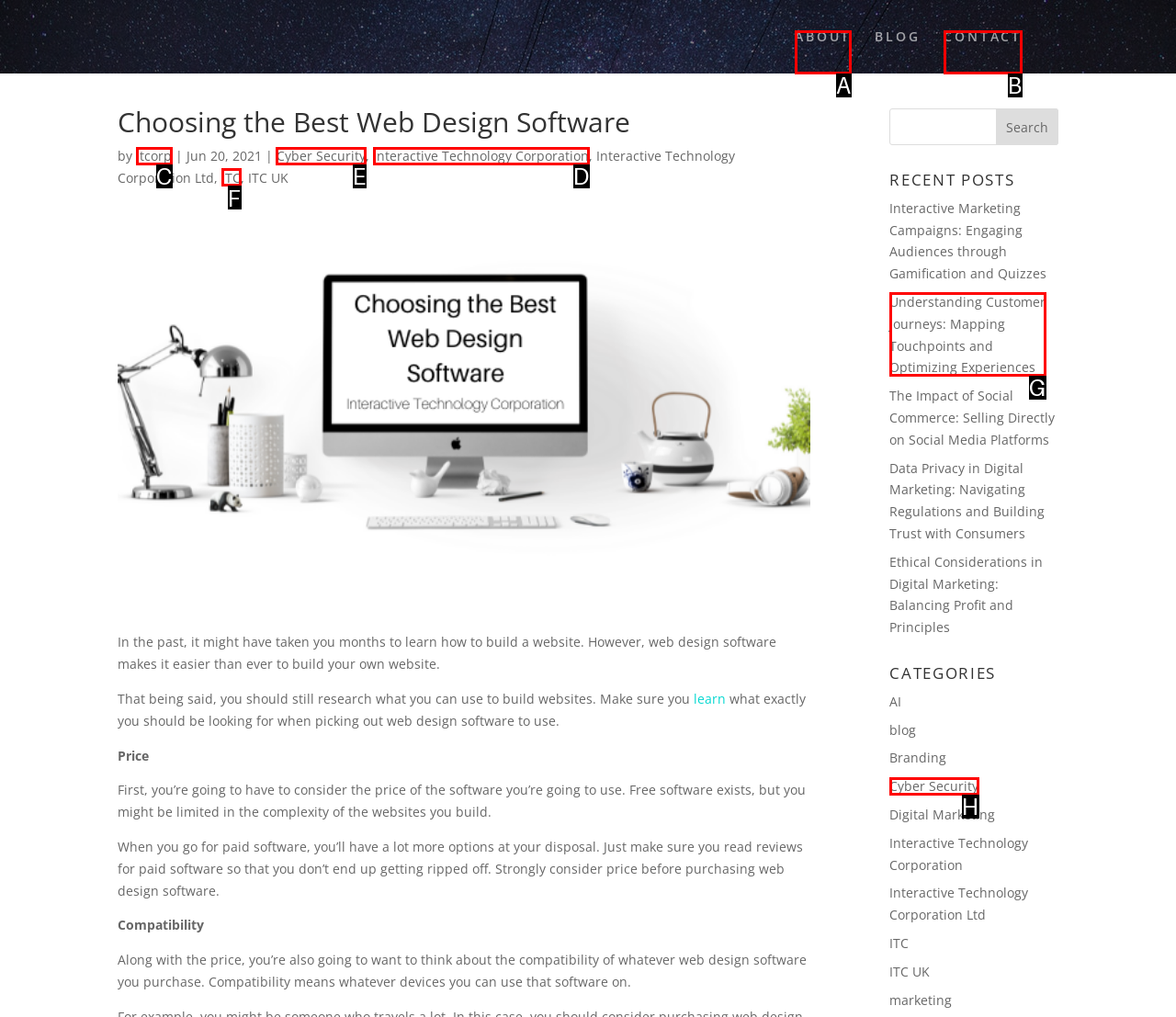Which choice should you pick to execute the task: Learn more about Cyber Security
Respond with the letter associated with the correct option only.

E